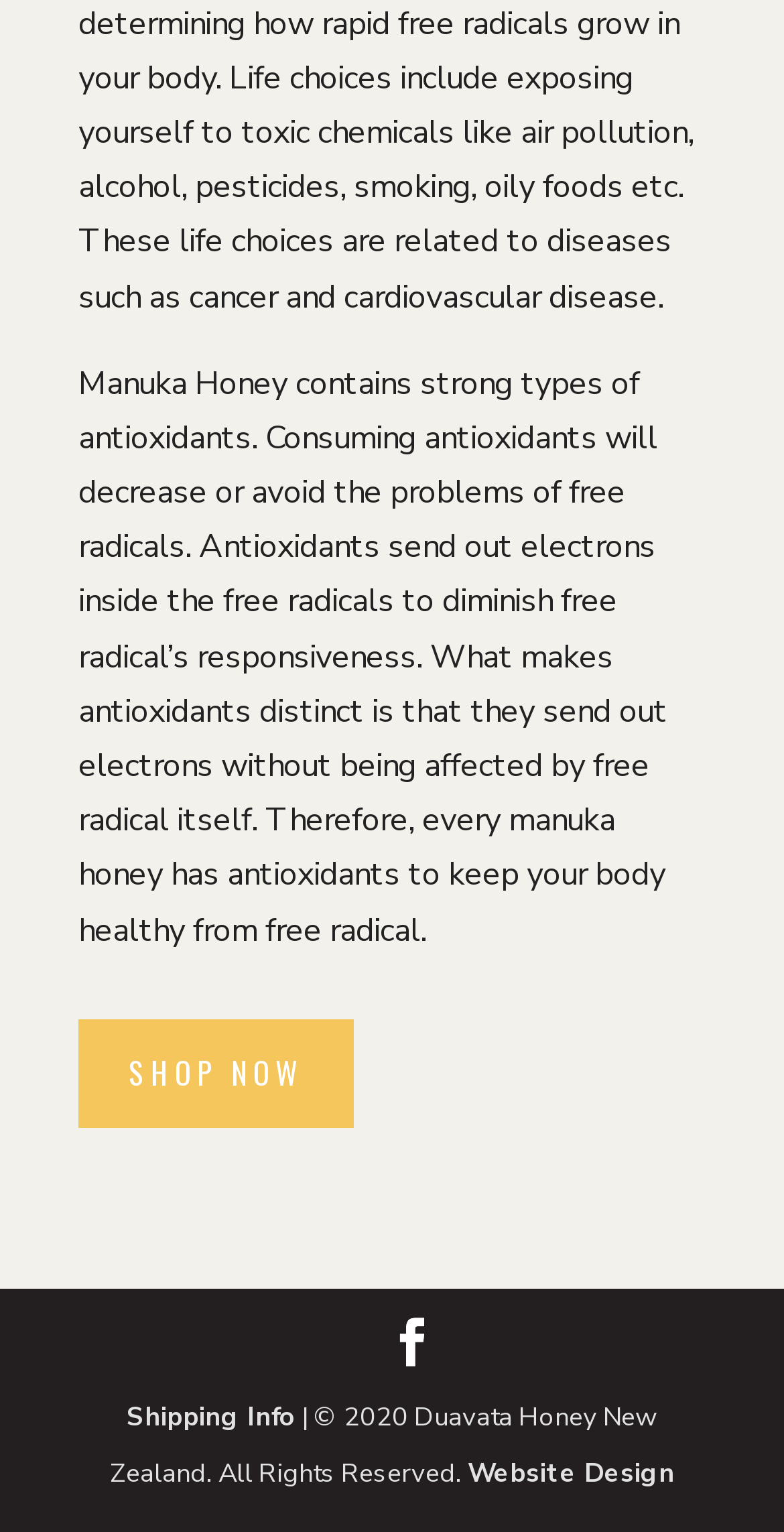What is the main benefit of consuming antioxidants?
Your answer should be a single word or phrase derived from the screenshot.

decrease free radical problems